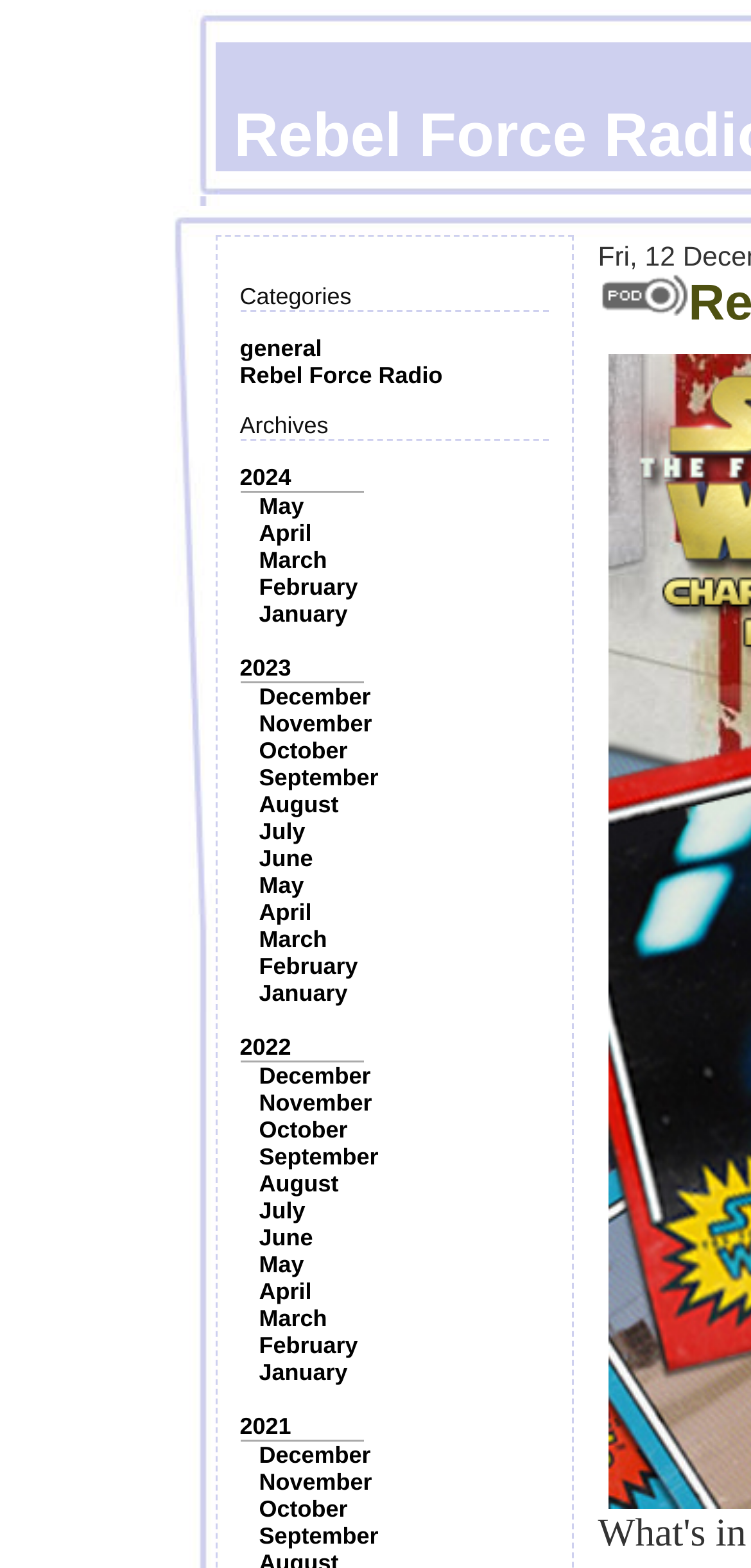Detail the various sections and features of the webpage.

The webpage appears to be a podcast archive page for Rebel Force Radio, a Star Wars podcast. At the top, there is a section with the title "Categories" and two links, "general" and "Rebel Force Radio", positioned side by side. Below this section, there is another section with the title "Archives". 

In the "Archives" section, there are links to different years, including 2024, 2023, 2022, and 2021, arranged vertically. Each year has a list of month links, such as "May", "April", "March", and so on, also arranged vertically. The months are listed in reverse chronological order, with the most recent months at the top.

To the right of the "Archives" section, there is a small image, positioned near the top of the page. The image is not described, but it is likely a logo or icon related to the podcast.

Overall, the webpage has a simple and organized layout, with clear headings and concise text. The links to different years and months are easily accessible, making it easy for users to navigate and find specific podcast episodes.